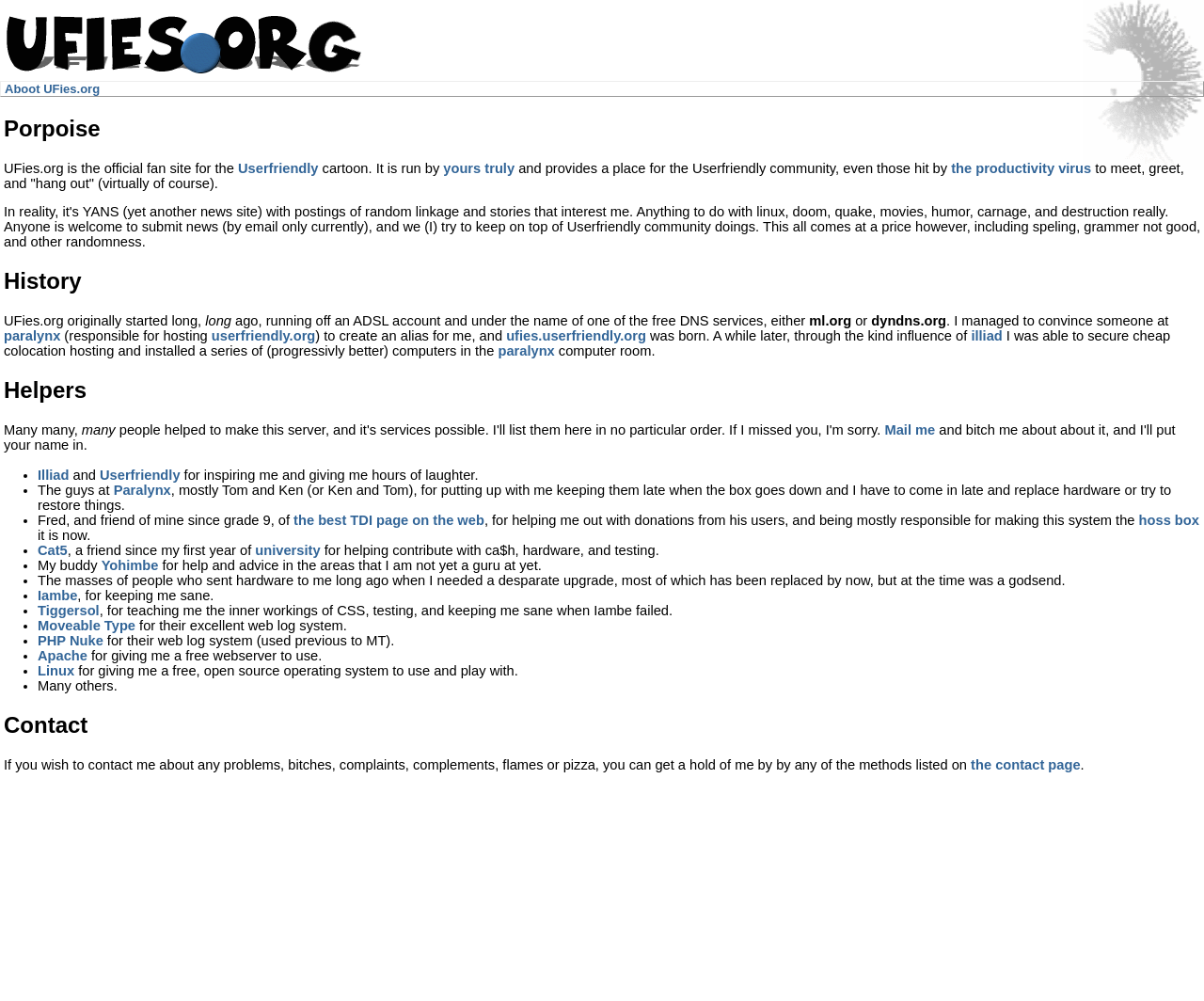What is the name of the cartoon?
Give a detailed and exhaustive answer to the question.

The answer can be found in the second paragraph of the webpage, where it is mentioned that 'UFies.org is the official fan site for the Userfriendly cartoon.'